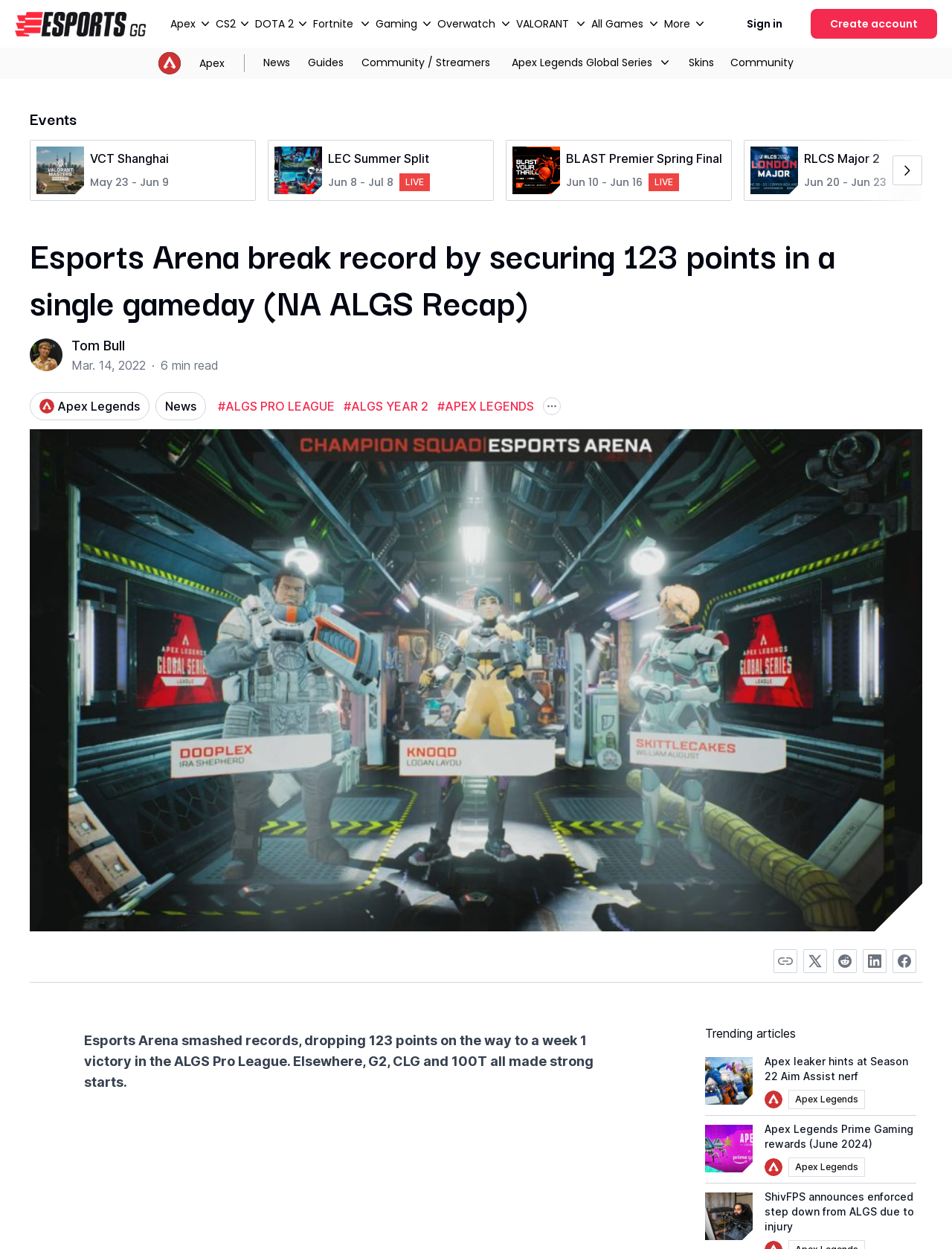Determine the coordinates of the bounding box that should be clicked to complete the instruction: "Read the article about Esports Arena breaking records". The coordinates should be represented by four float numbers between 0 and 1: [left, top, right, bottom].

[0.031, 0.185, 0.969, 0.259]